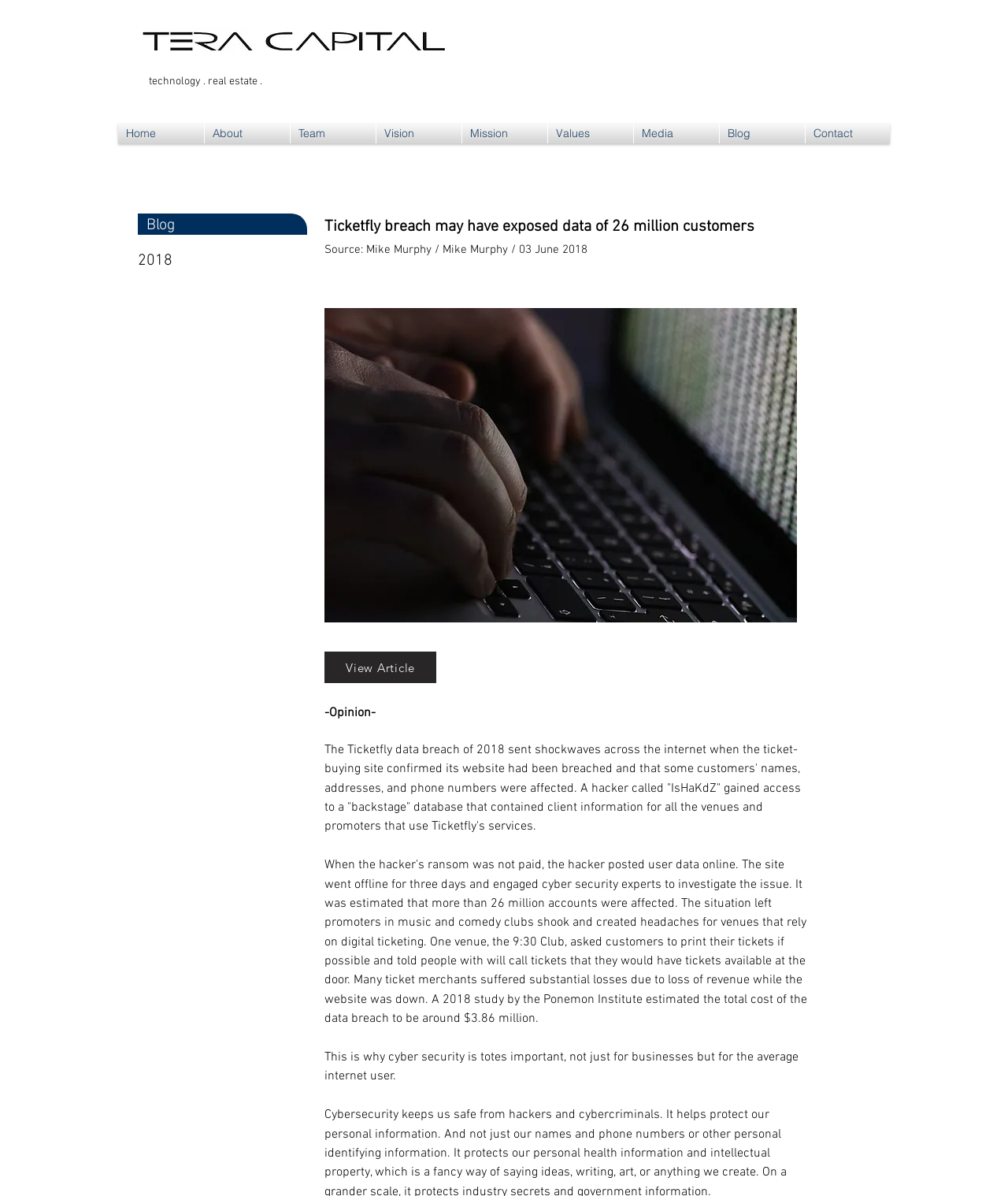Kindly provide the bounding box coordinates of the section you need to click on to fulfill the given instruction: "View the blog page".

[0.145, 0.181, 0.255, 0.196]